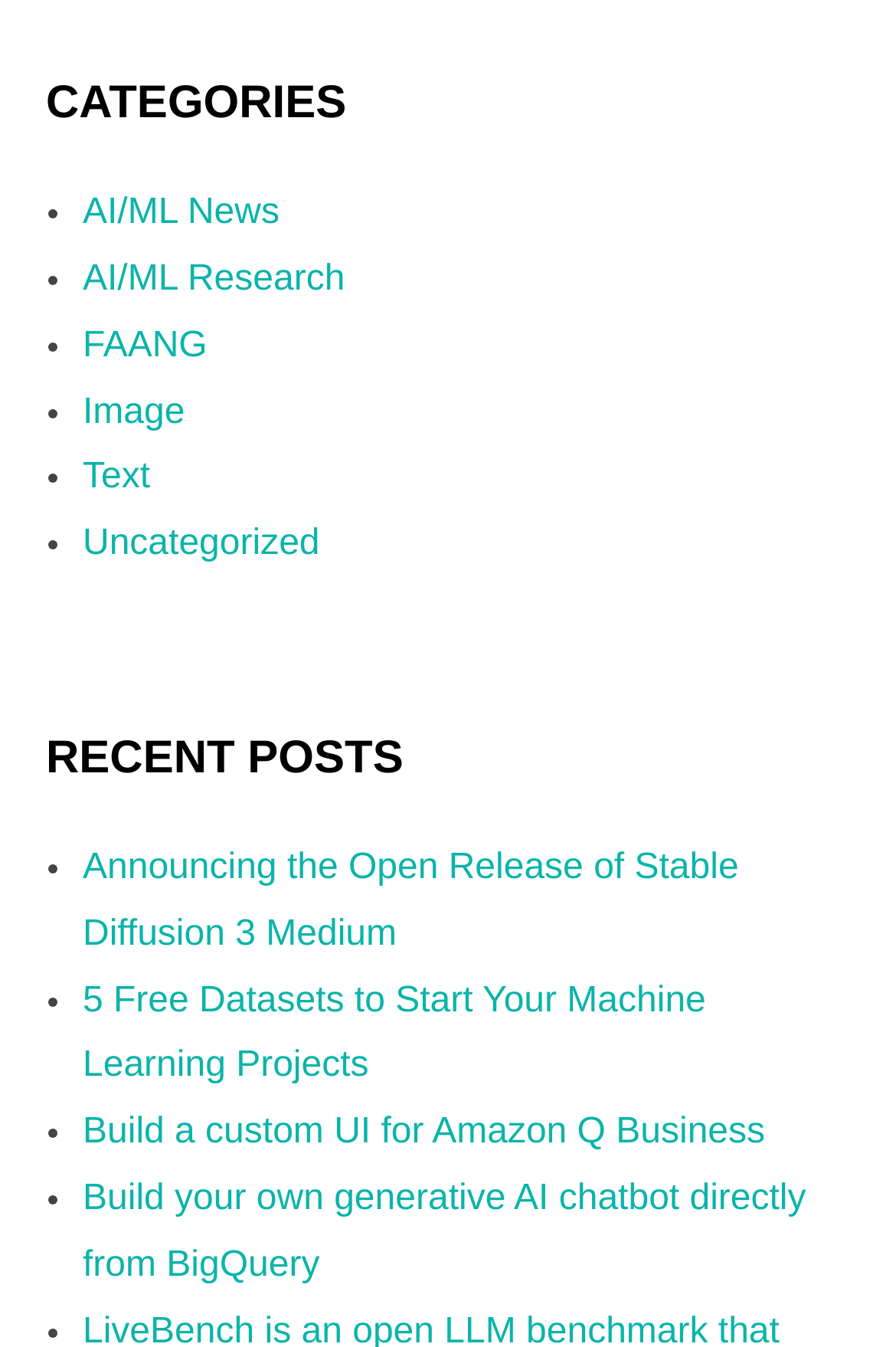Locate the bounding box coordinates of the element's region that should be clicked to carry out the following instruction: "Share via link". The coordinates need to be four float numbers between 0 and 1, i.e., [left, top, right, bottom].

None